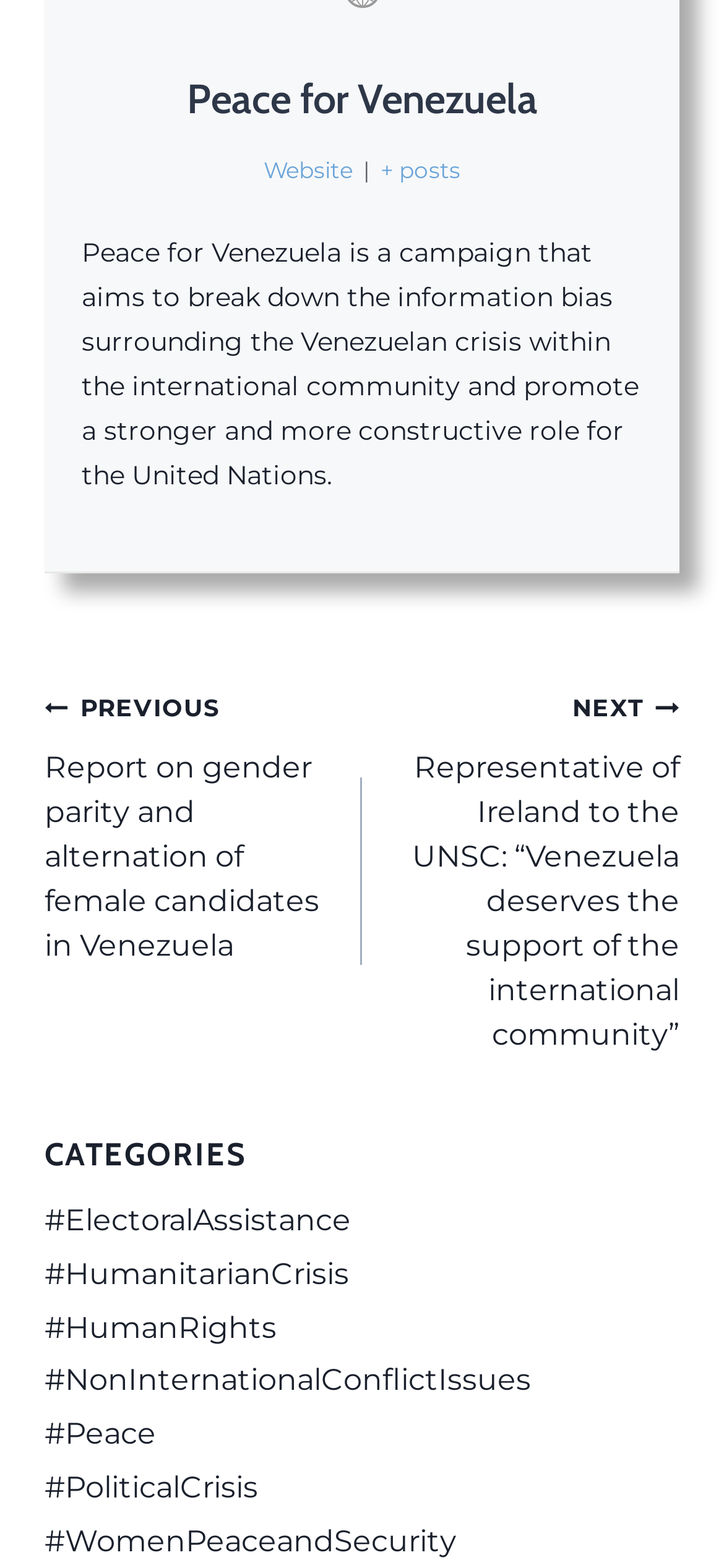Find the bounding box coordinates of the clickable area that will achieve the following instruction: "Read about Peace".

[0.062, 0.903, 0.215, 0.926]